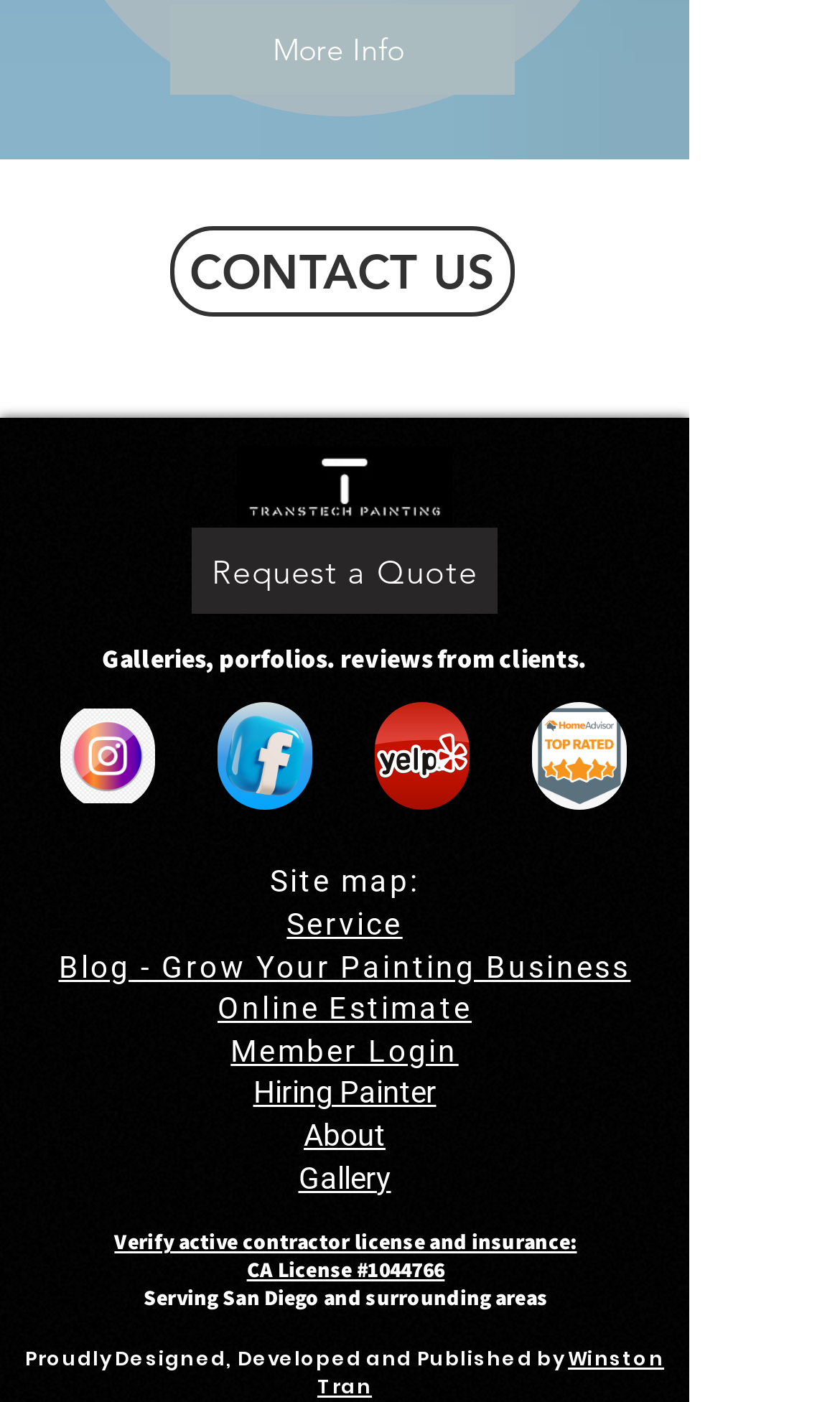Identify the bounding box coordinates of the clickable region necessary to fulfill the following instruction: "Check online estimate". The bounding box coordinates should be four float numbers between 0 and 1, i.e., [left, top, right, bottom].

[0.259, 0.707, 0.562, 0.732]